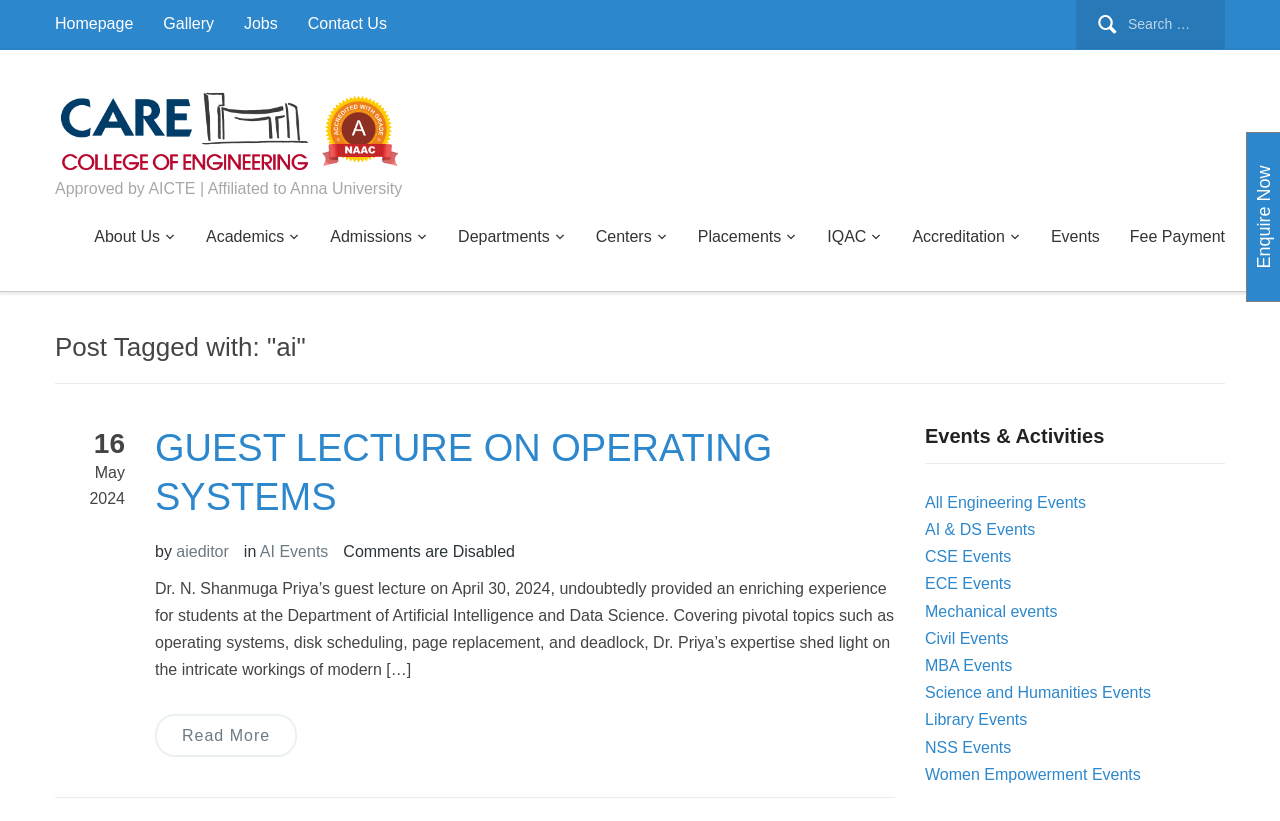Based on the image, provide a detailed response to the question:
How many links are there in the top navigation menu?

The top navigation menu consists of links such as 'Homepage', 'Gallery', 'Jobs', 'Contact Us', 'About Us', 'CARE College of Engineering', and the college logo. There are a total of 7 links in the top navigation menu.